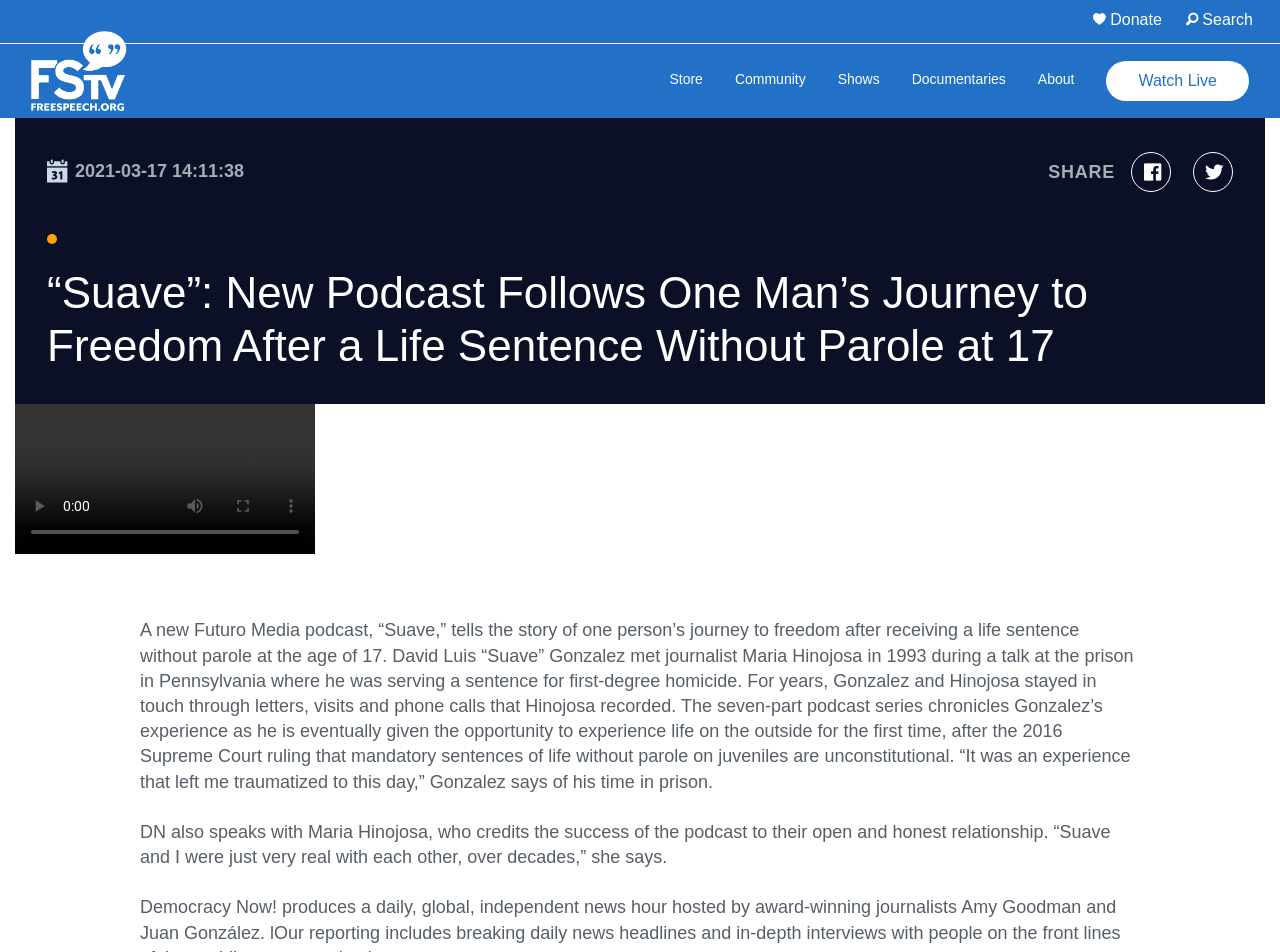What is the number of parts in the podcast series?
Provide an in-depth answer to the question, covering all aspects.

The text mentions that the podcast series chronicles Gonzalez's experience in seven parts.